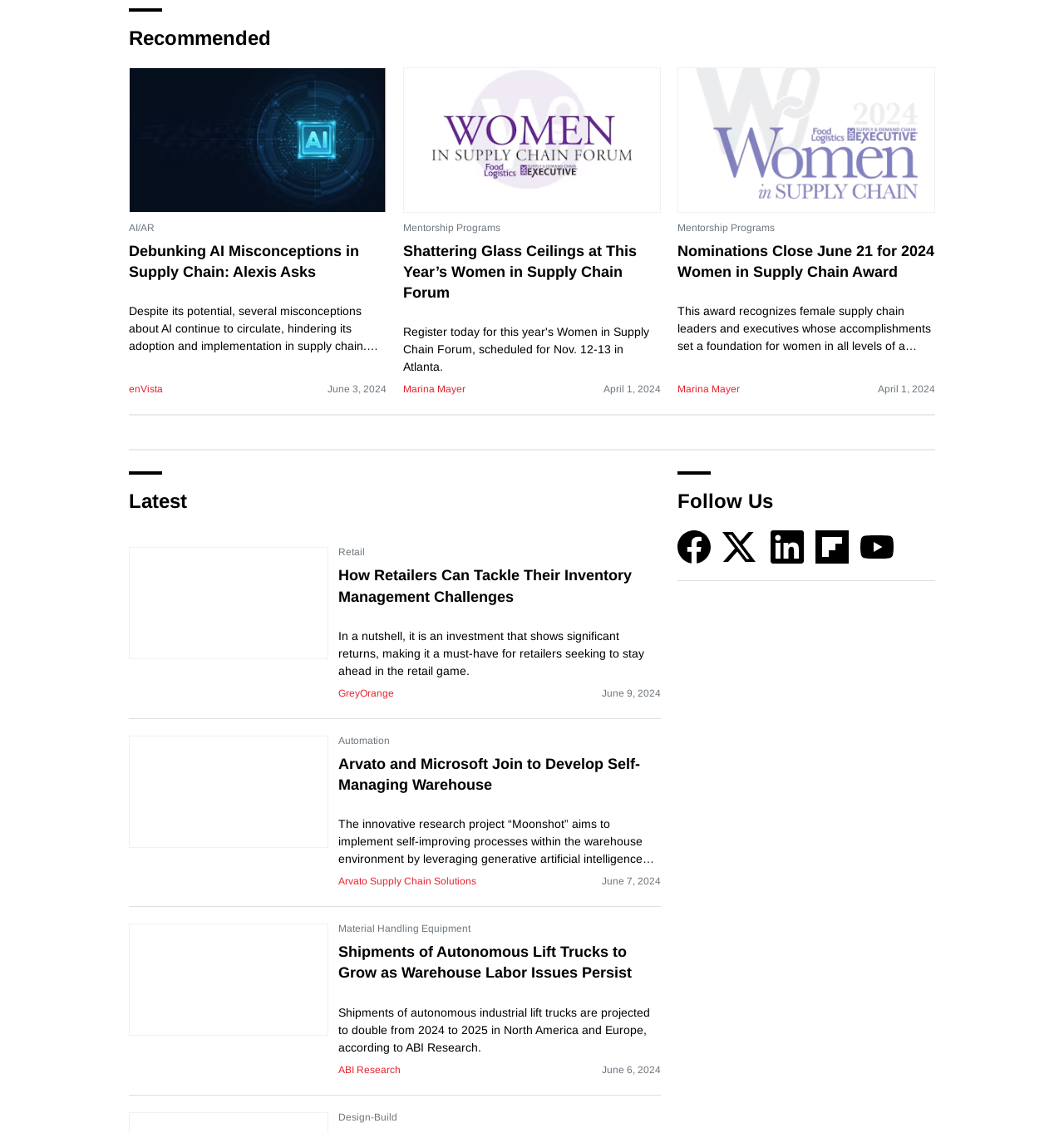What is the date of the article 'Nominations Close June 21 for 2024 Women in Supply Chain Award'?
Use the information from the screenshot to give a comprehensive response to the question.

The article 'Nominations Close June 21 for 2024 Women in Supply Chain Award' has a static text 'April 1, 2024' at the bottom, which suggests that the date of the article is April 1, 2024.